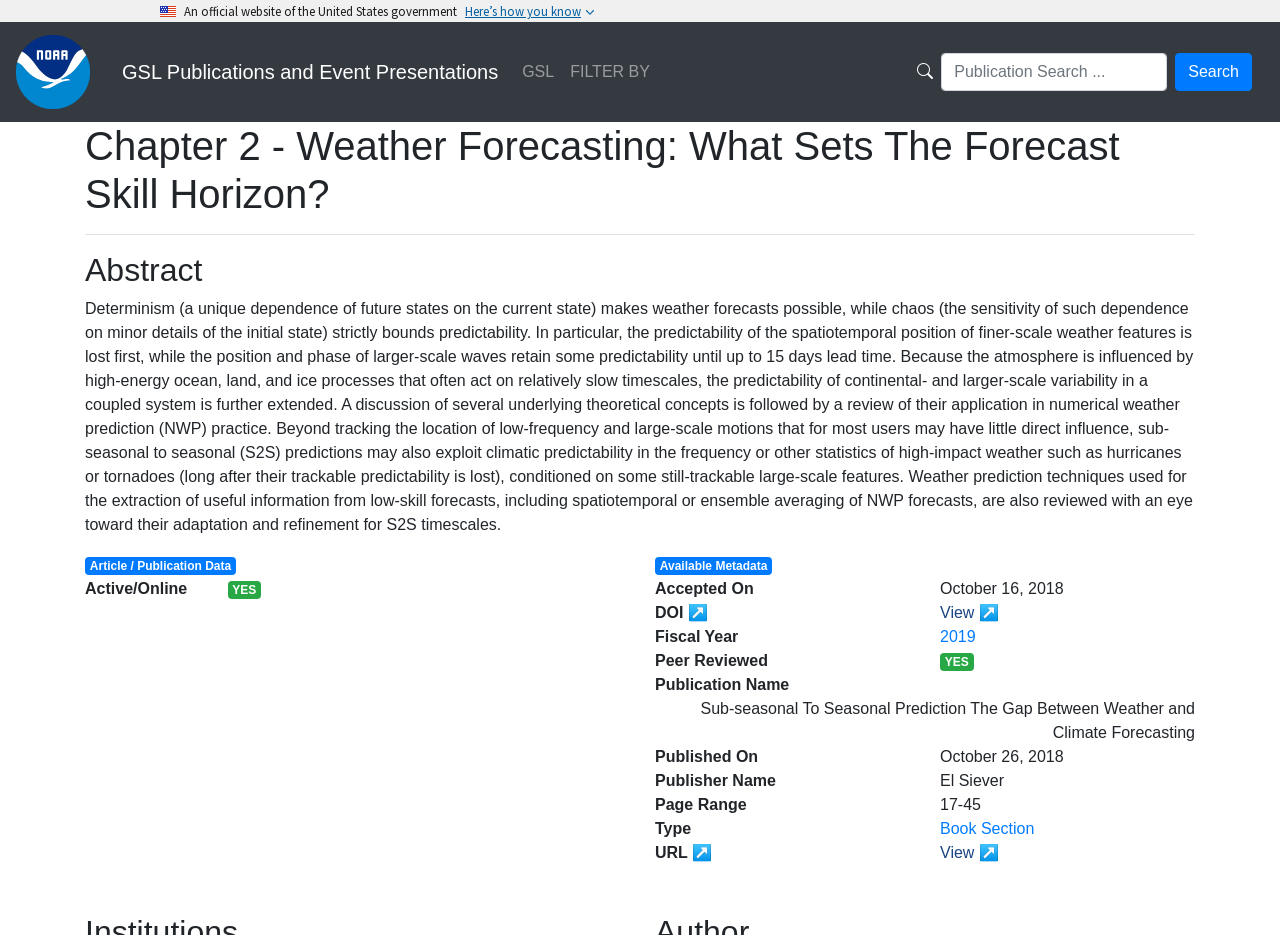Determine the bounding box coordinates of the clickable element necessary to fulfill the instruction: "Learn more about the National Oceanic Atmospheric Administration". Provide the coordinates as four float numbers within the 0 to 1 range, i.e., [left, top, right, bottom].

[0.012, 0.063, 0.083, 0.087]